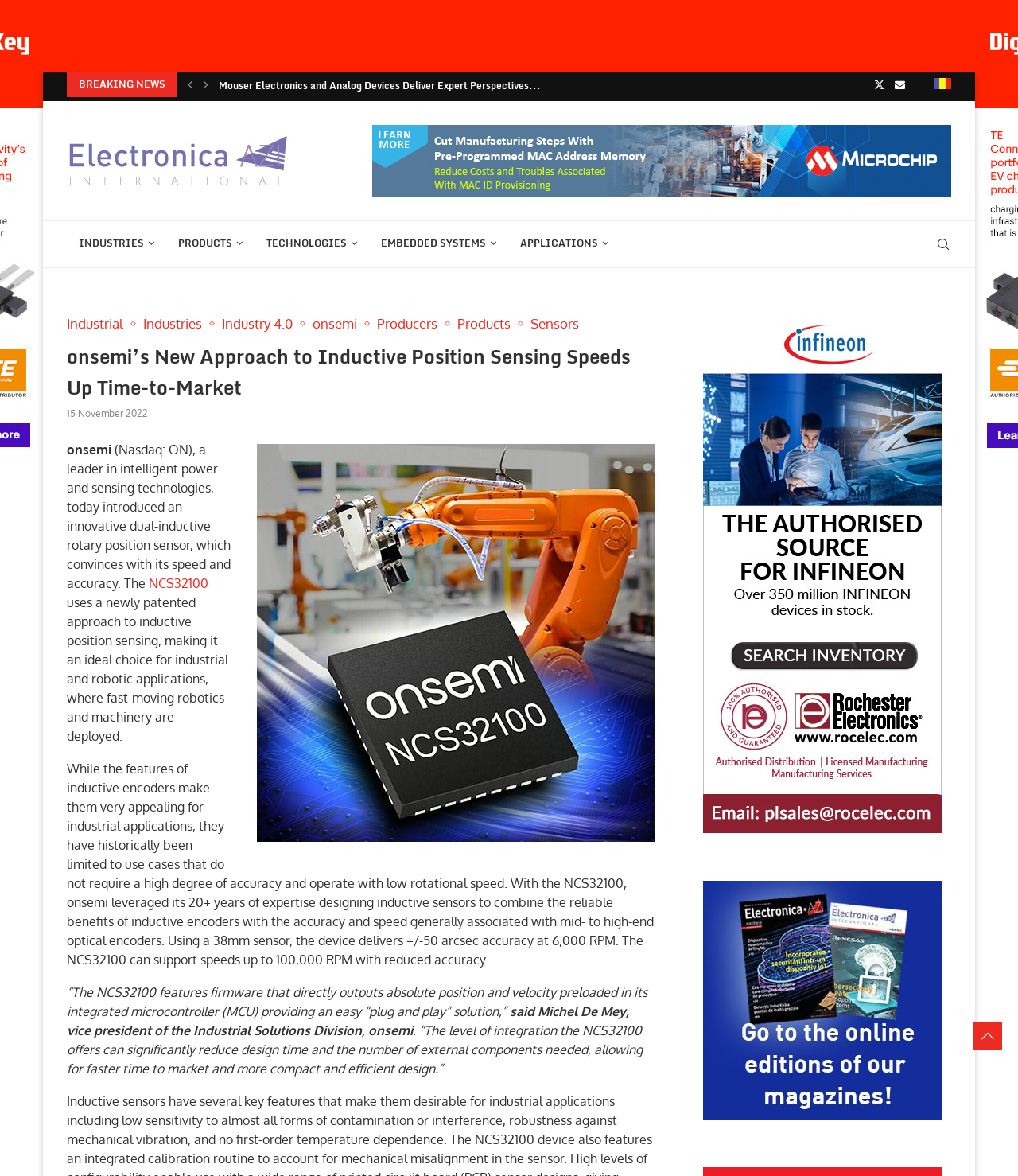Given the element description alt="Electronica azi International", specify the bounding box coordinates of the corresponding UI element in the format (top-left x, top-left y, bottom-right x, bottom-right y). All values must be between 0 and 1.

[0.066, 0.11, 0.284, 0.157]